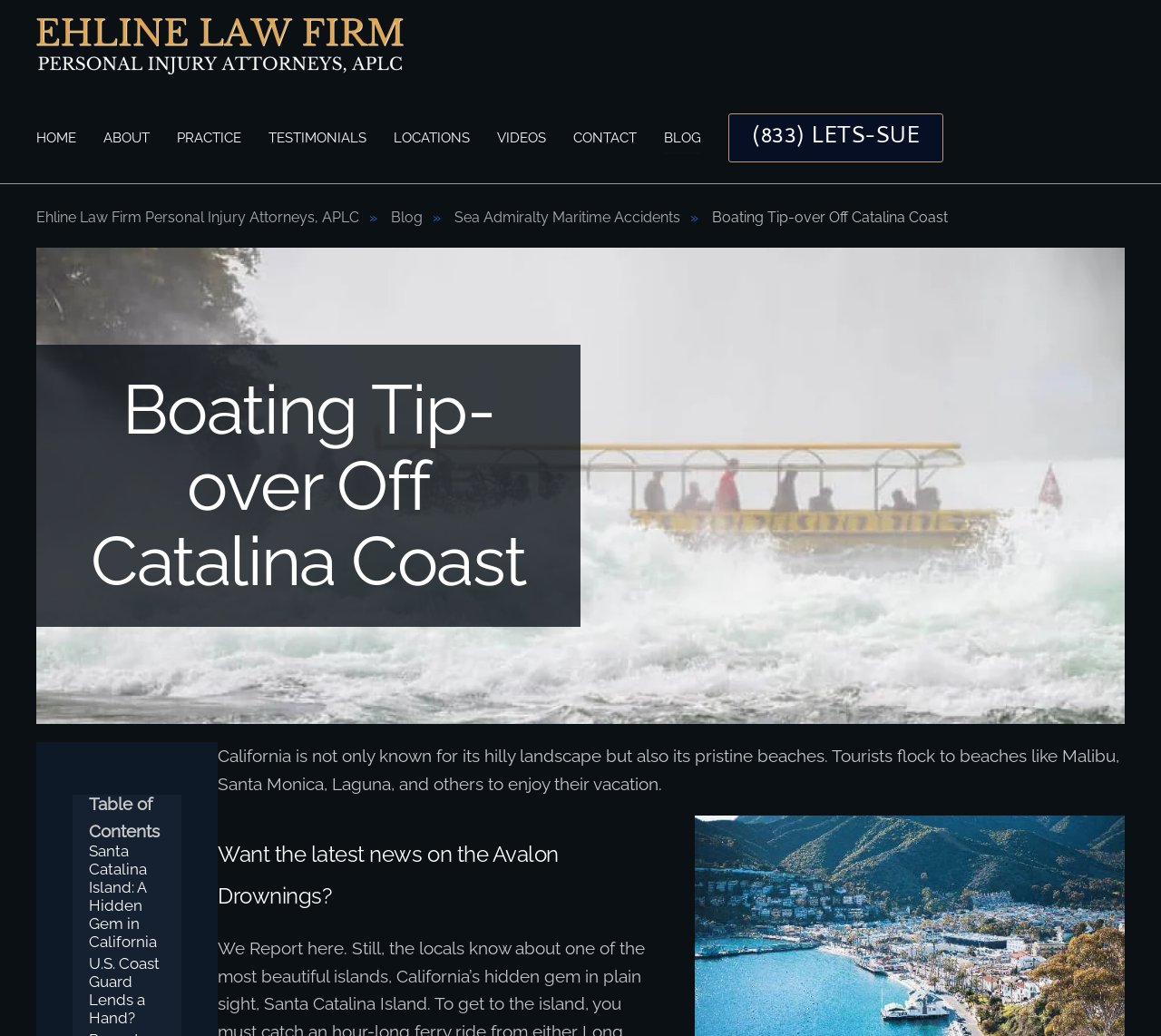Identify the bounding box coordinates for the element that needs to be clicked to fulfill this instruction: "Read the article 'Santa Catalina Island: A Hidden Gem in California'". Provide the coordinates in the format of four float numbers between 0 and 1: [left, top, right, bottom].

[0.077, 0.813, 0.142, 0.918]